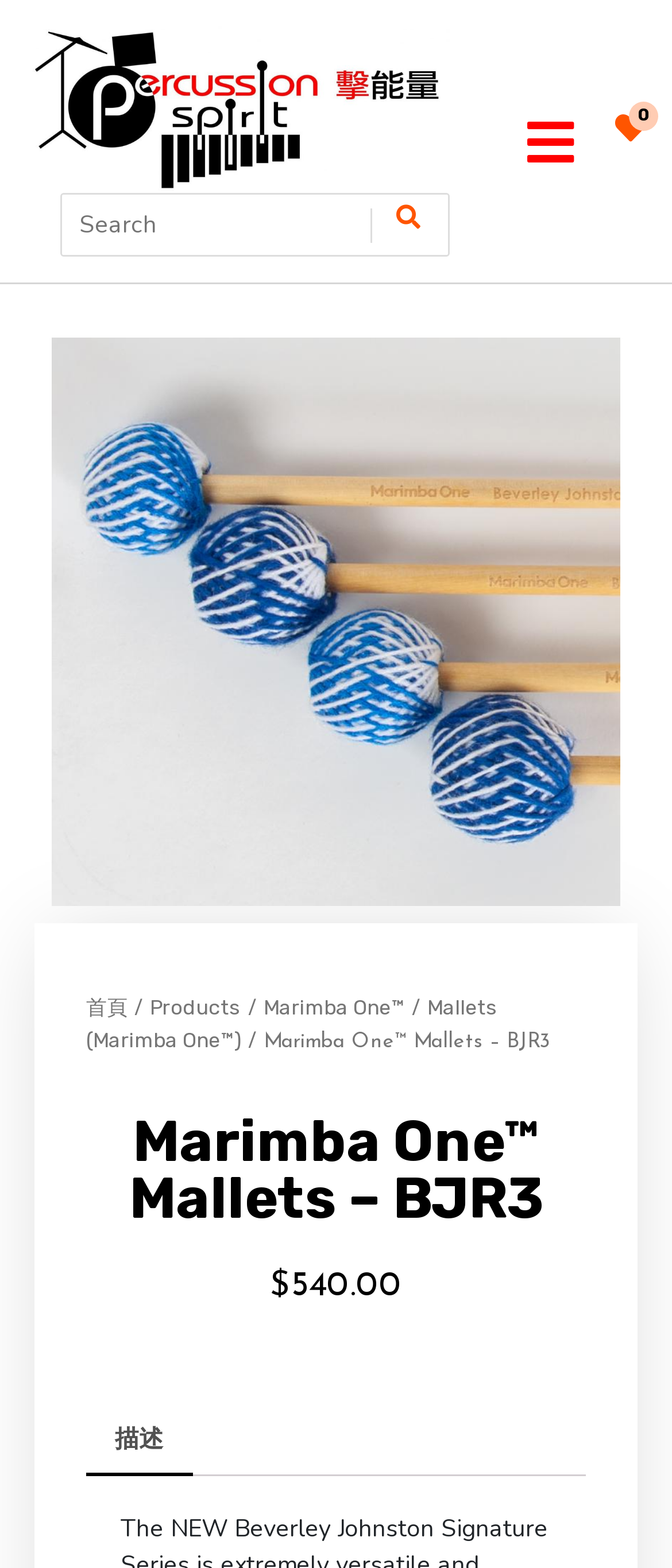Based on the provided description, "描述", find the bounding box of the corresponding UI element in the screenshot.

[0.128, 0.899, 0.286, 0.939]